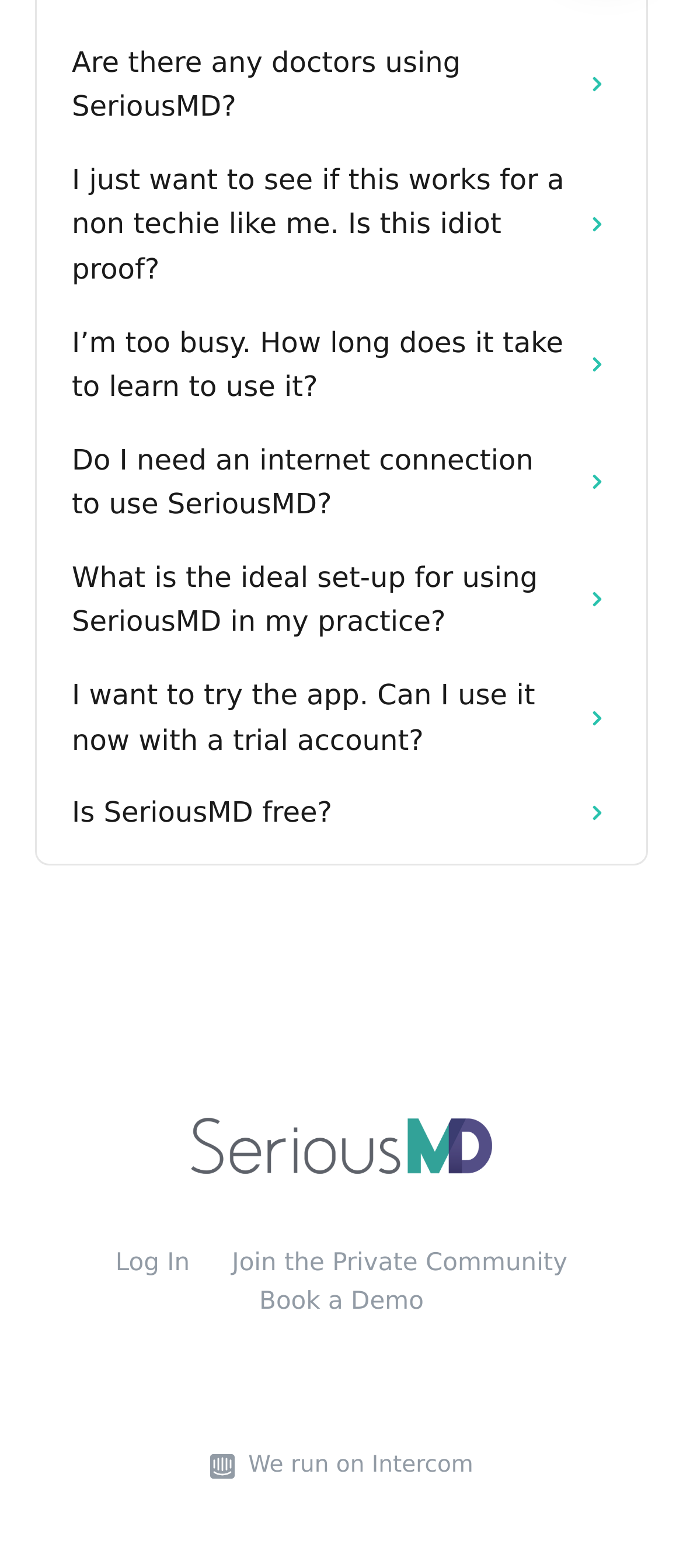Answer the question with a single word or phrase: 
How many links are there on the webpage?

9